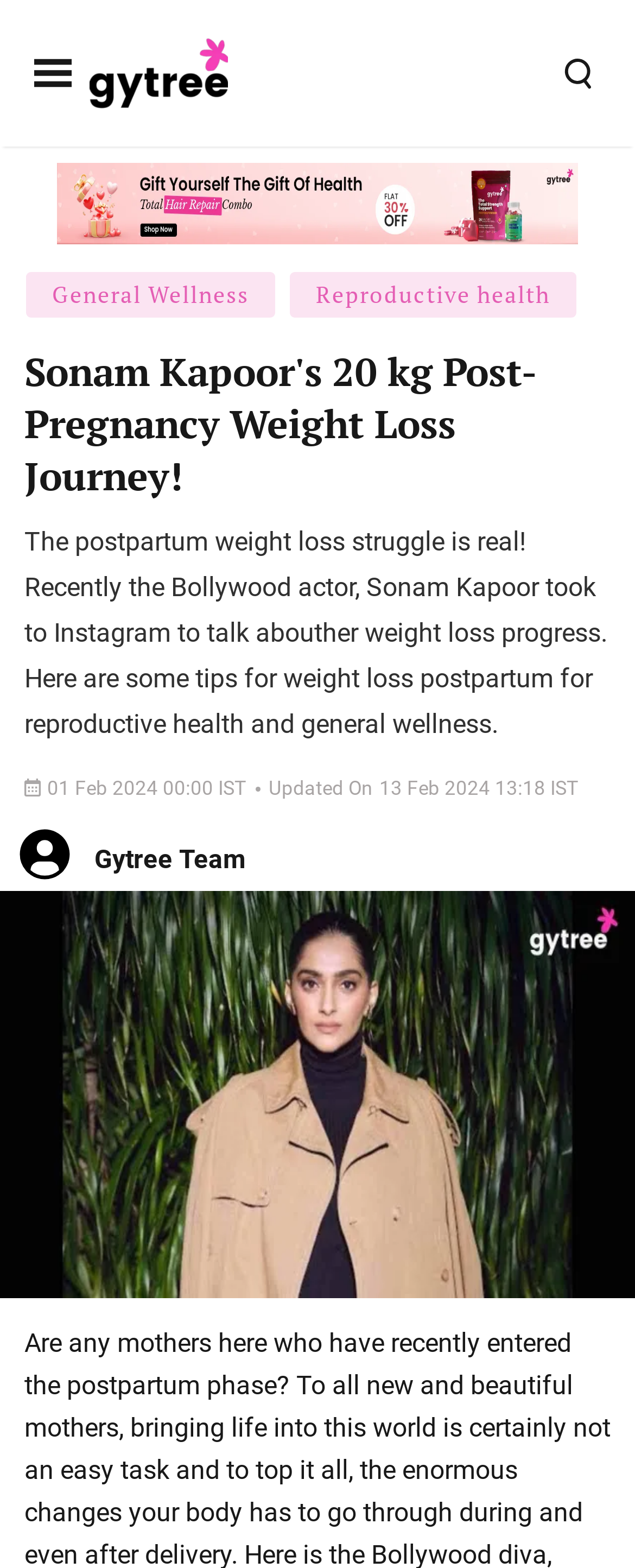What is the date of the article update?
Please provide a full and detailed response to the question.

The date of the article update is 13 Feb 2024 13:18 IST, which is mentioned in the time element below the heading.